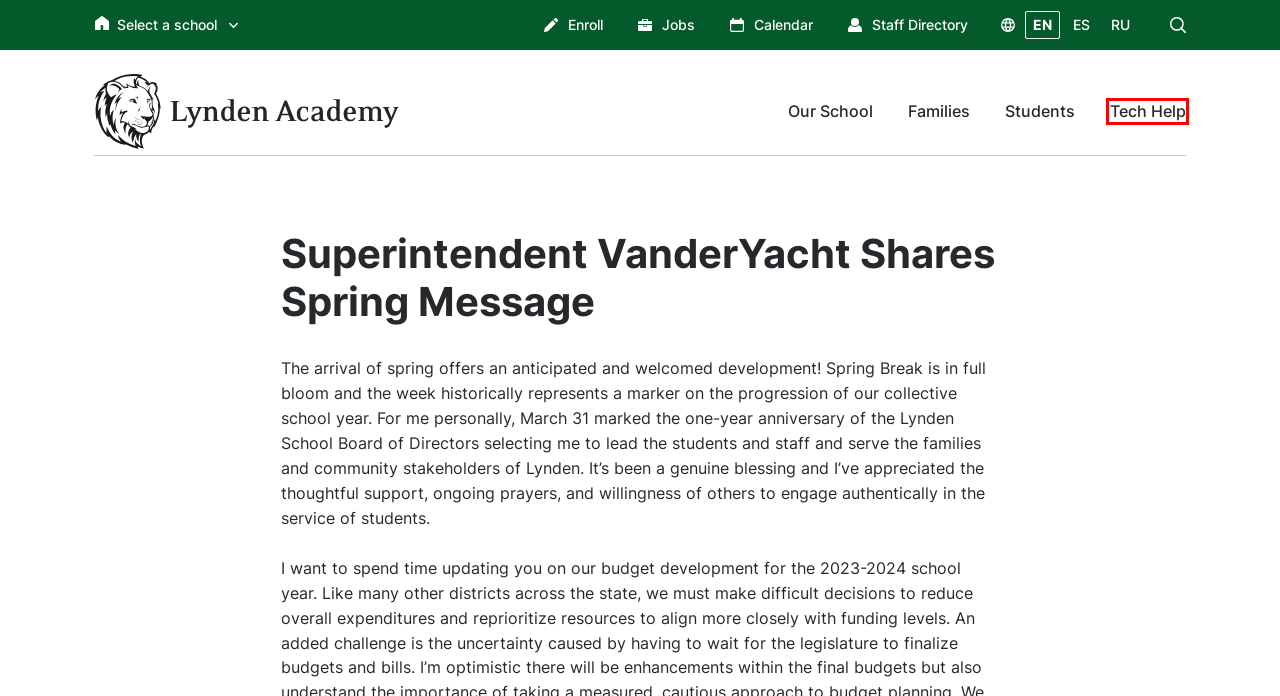Given a webpage screenshot with a red bounding box around a UI element, choose the webpage description that best matches the new webpage after clicking the element within the bounding box. Here are the candidates:
A. How to Enroll – Lynden Academy
B. Lynden Academy
C. Students – Lynden Academy
D. New Student Online Enrollment
E. FastTrack
F. Who We Are – Lynden Academy
G. Tech Help – Lynden Academy
H. Shop Yearbook | Home

G